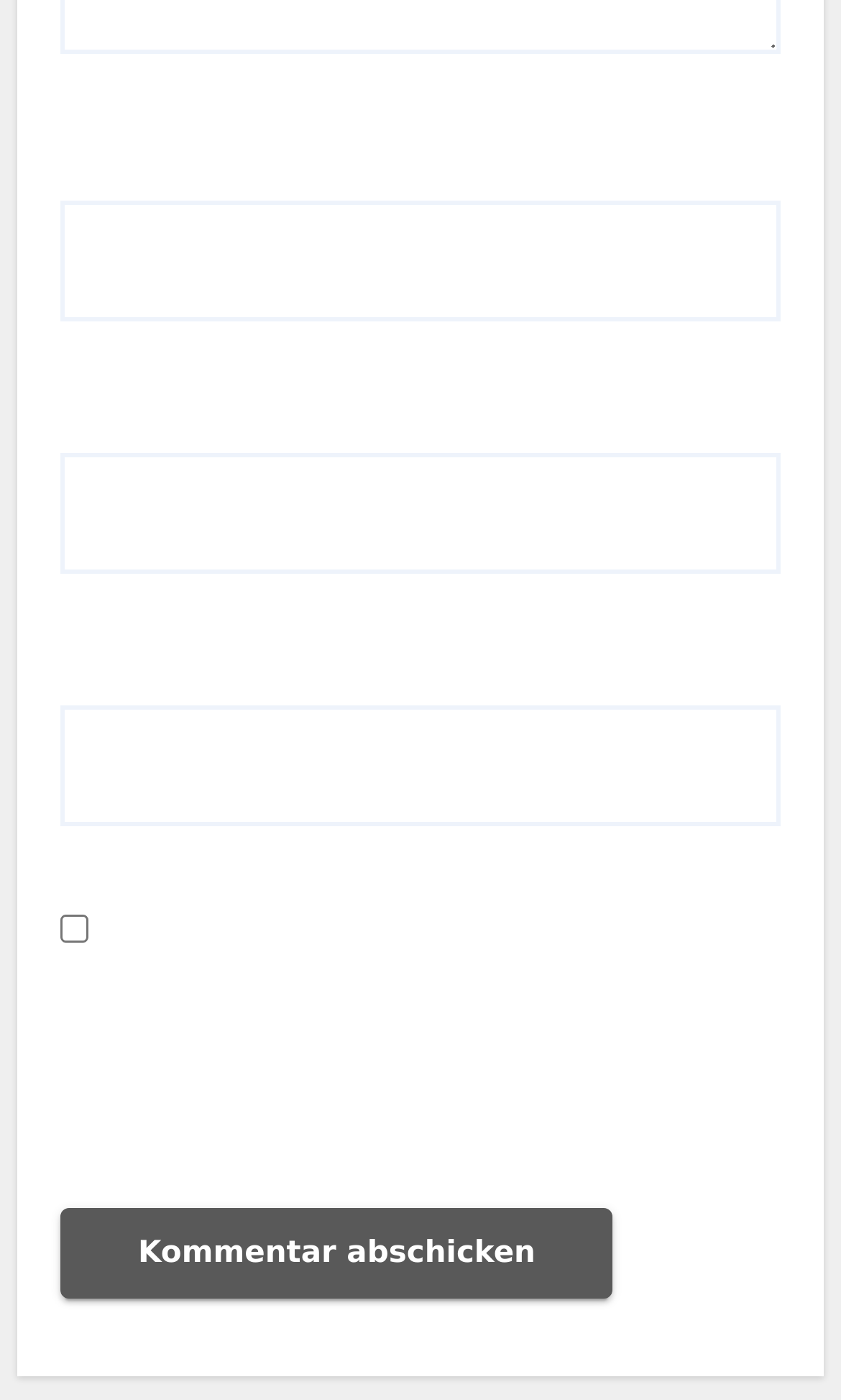How many input fields are required?
Carefully analyze the image and provide a thorough answer to the question.

There are two required input fields, 'Name' and 'E-Mail', because they both have the required attribute set to True.